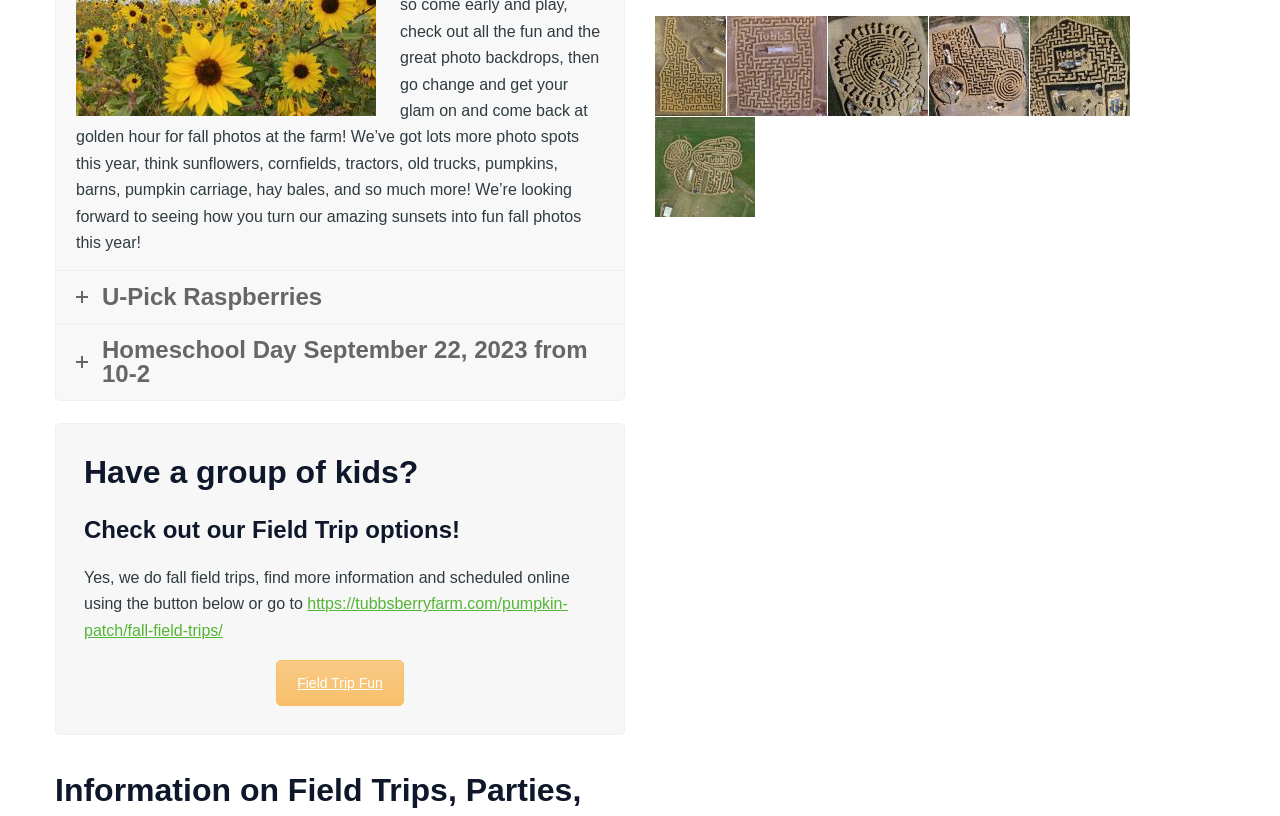Show the bounding box coordinates of the element that should be clicked to complete the task: "Learn about Homeschool Day".

[0.044, 0.397, 0.488, 0.491]